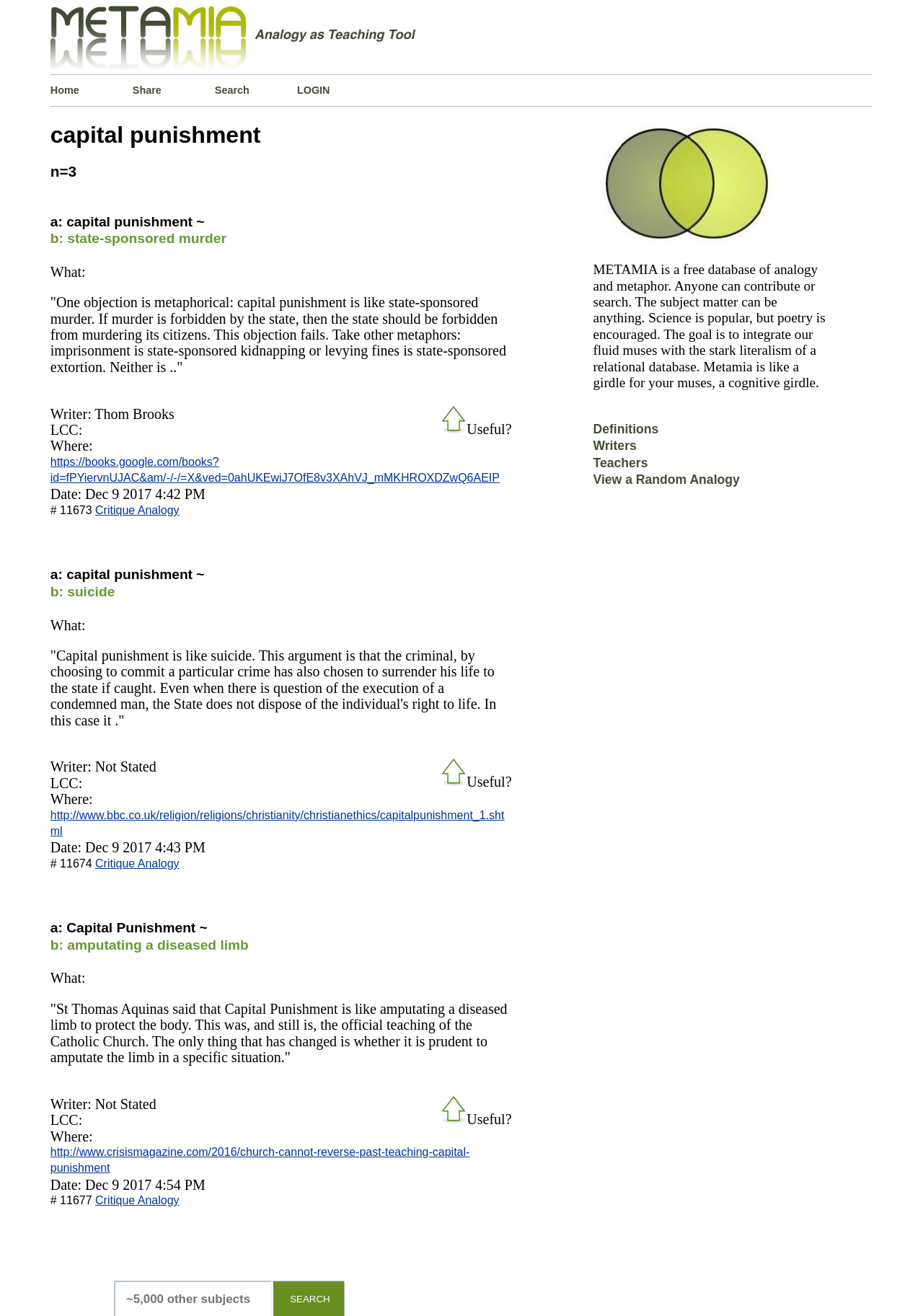Locate the bounding box coordinates of the clickable region to complete the following instruction: "Search for something."

[0.233, 0.057, 0.322, 0.08]